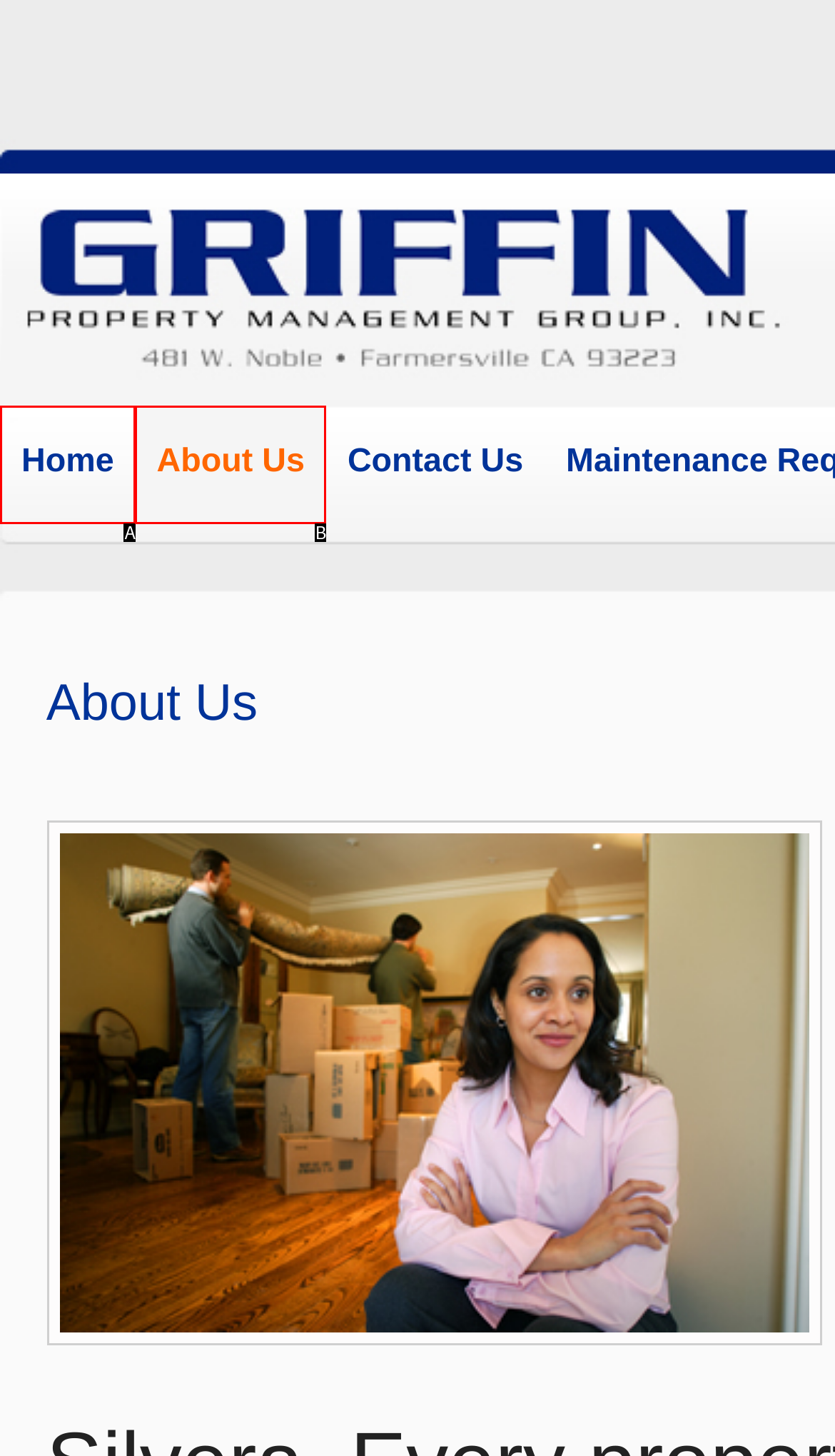Determine which option fits the element description: Home
Answer with the option’s letter directly.

A